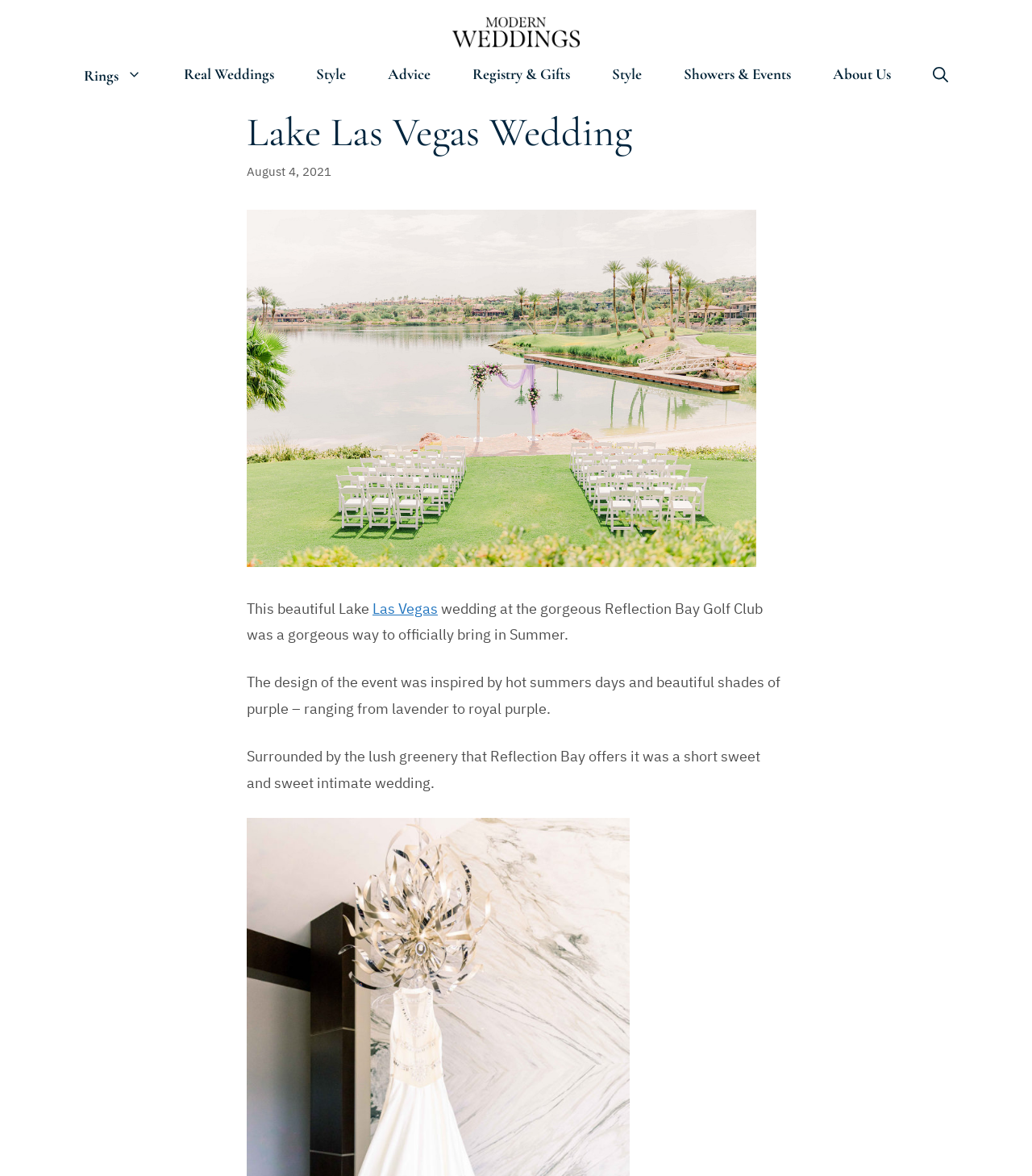What is the name of the golf club where the wedding took place?
Please provide a comprehensive answer based on the information in the image.

According to the text 'This beautiful Lake Las Vegas wedding at the gorgeous Reflection Bay Golf Club was a gorgeous way to officially bring in Summer.', the wedding took place at the Reflection Bay Golf Club.